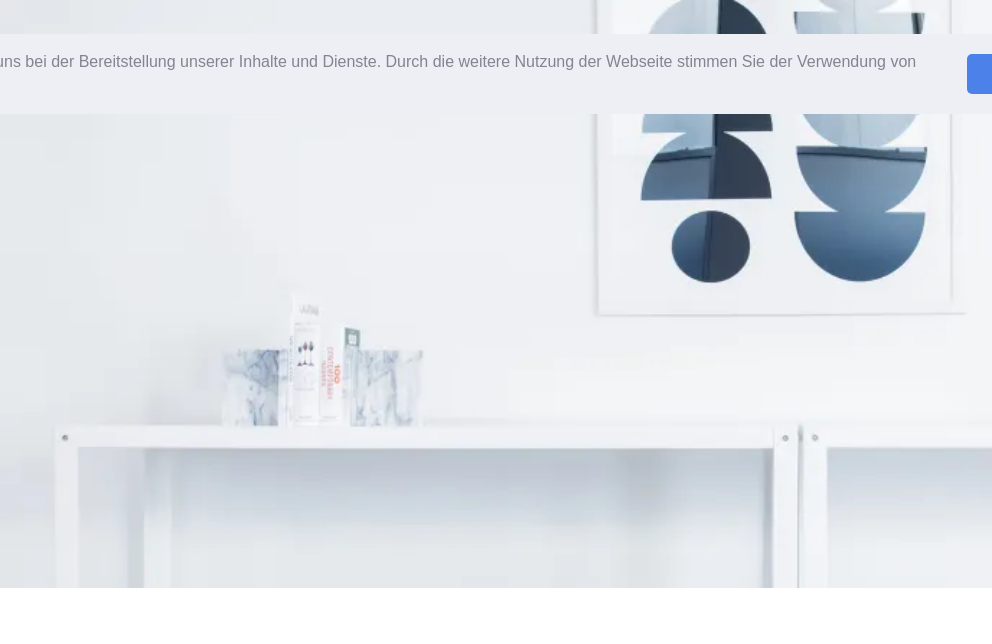Using the details in the image, give a detailed response to the question below:
What color is the shelf?

The caption specifically states that the shelf is 'sleek white', which suggests that the shelf is made of a white material and has a smooth, streamlined appearance.